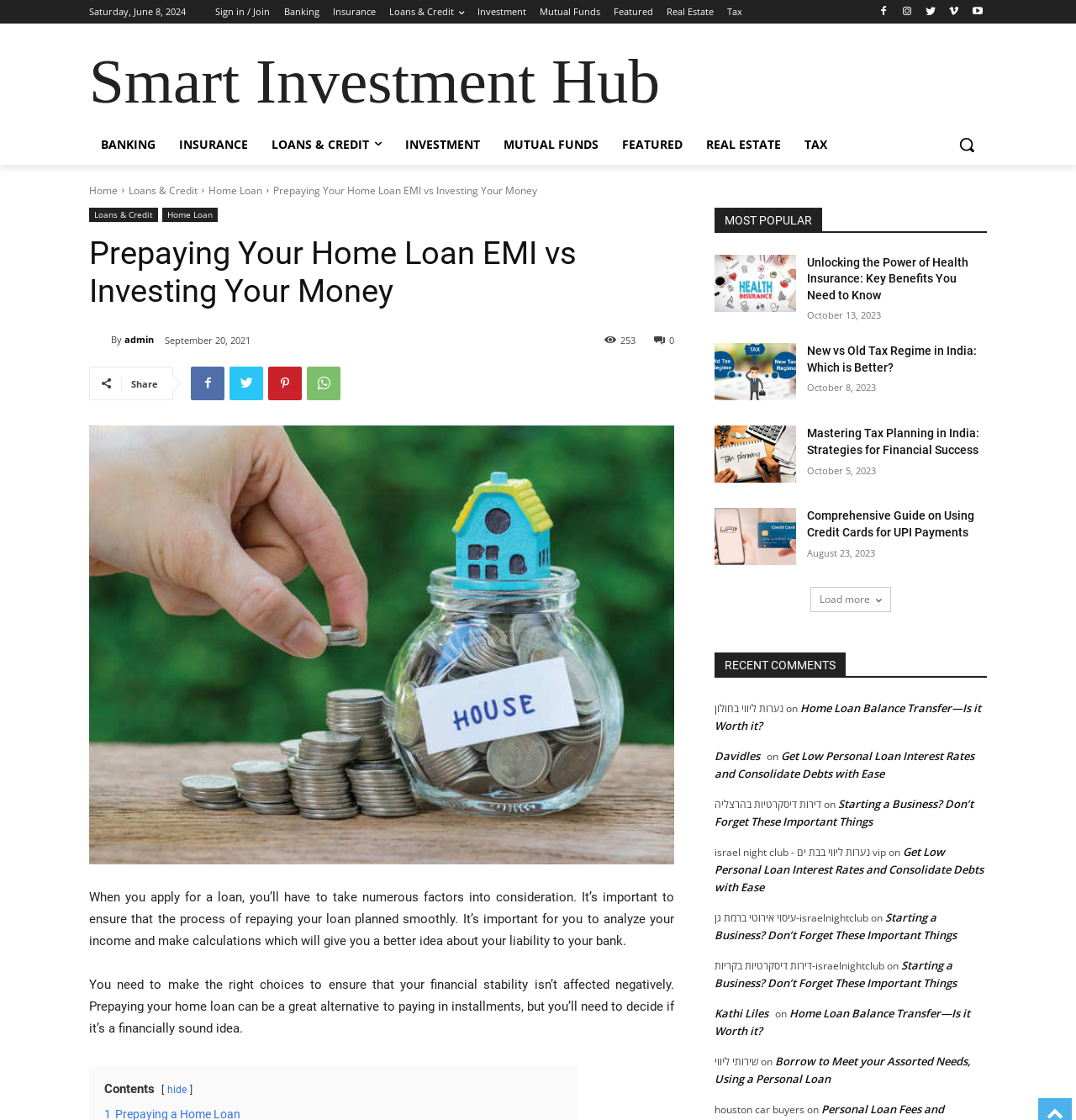Based on the element description, predict the bounding box coordinates (top-left x, top-left y, bottom-right x, bottom-right y) for the UI element in the screenshot: Featured

[0.57, 0.0, 0.607, 0.021]